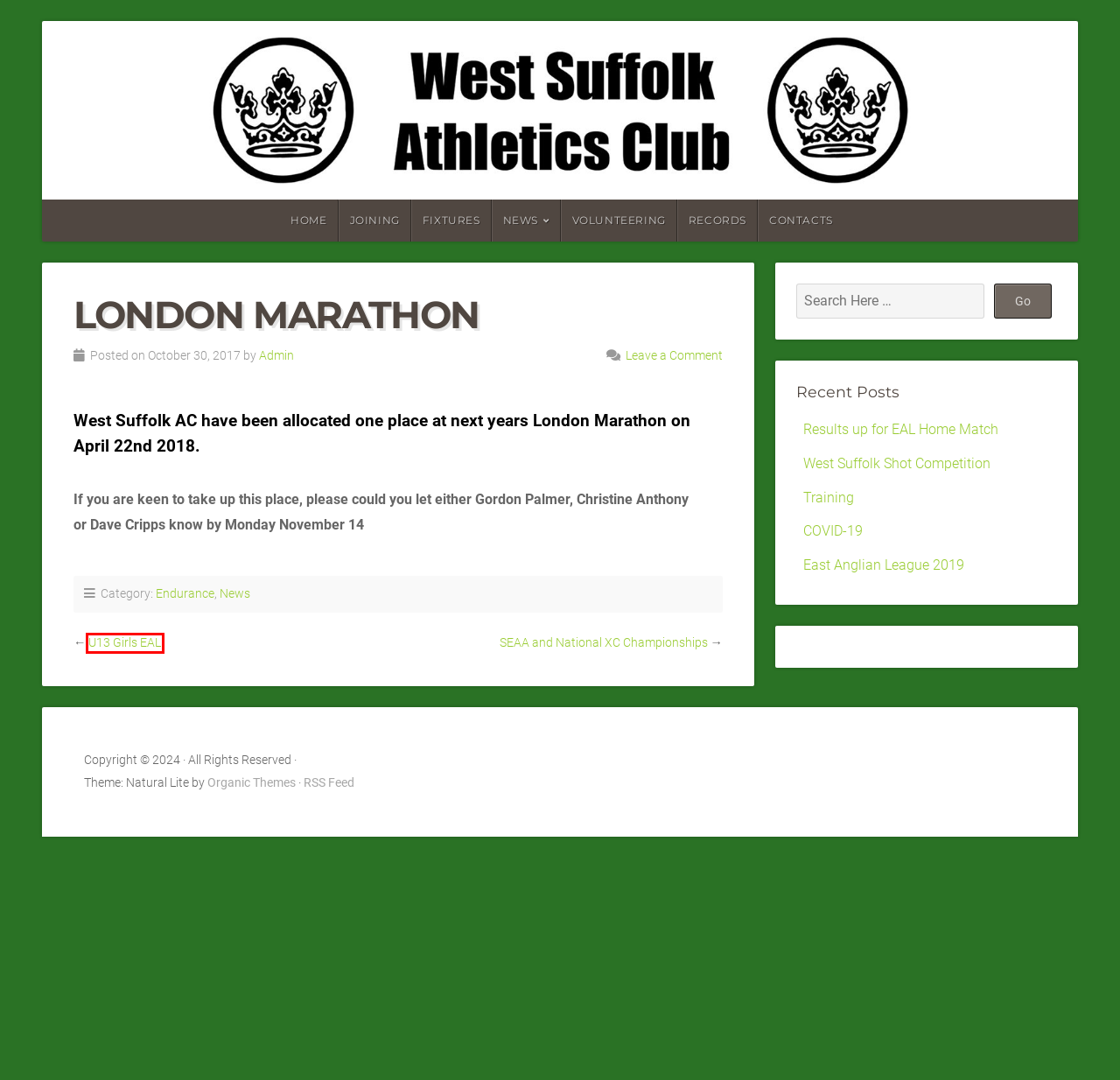You have a screenshot of a webpage, and a red bounding box highlights an element. Select the webpage description that best fits the new page after clicking the element within the bounding box. Options are:
A. U13 Girls EAL -
B. Records -
C. West Suffolk Athletics Club -
D. East Anglian League 2019 -
E. Training -
F. COVID-19 -
G. Admin, Author at
H. Joining -

A